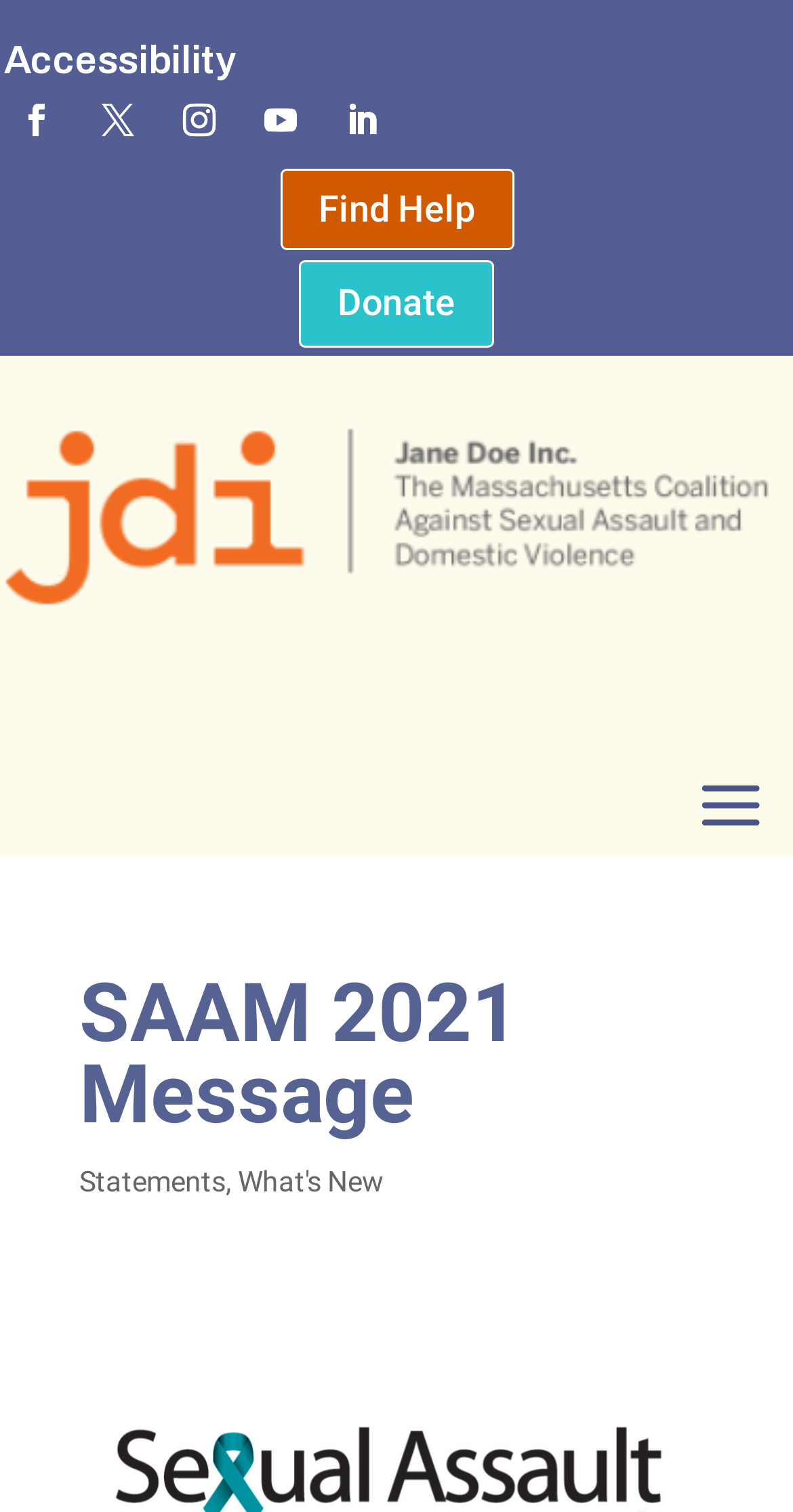Provide the bounding box coordinates for the area that should be clicked to complete the instruction: "Read reviews on TripAdvisor".

None